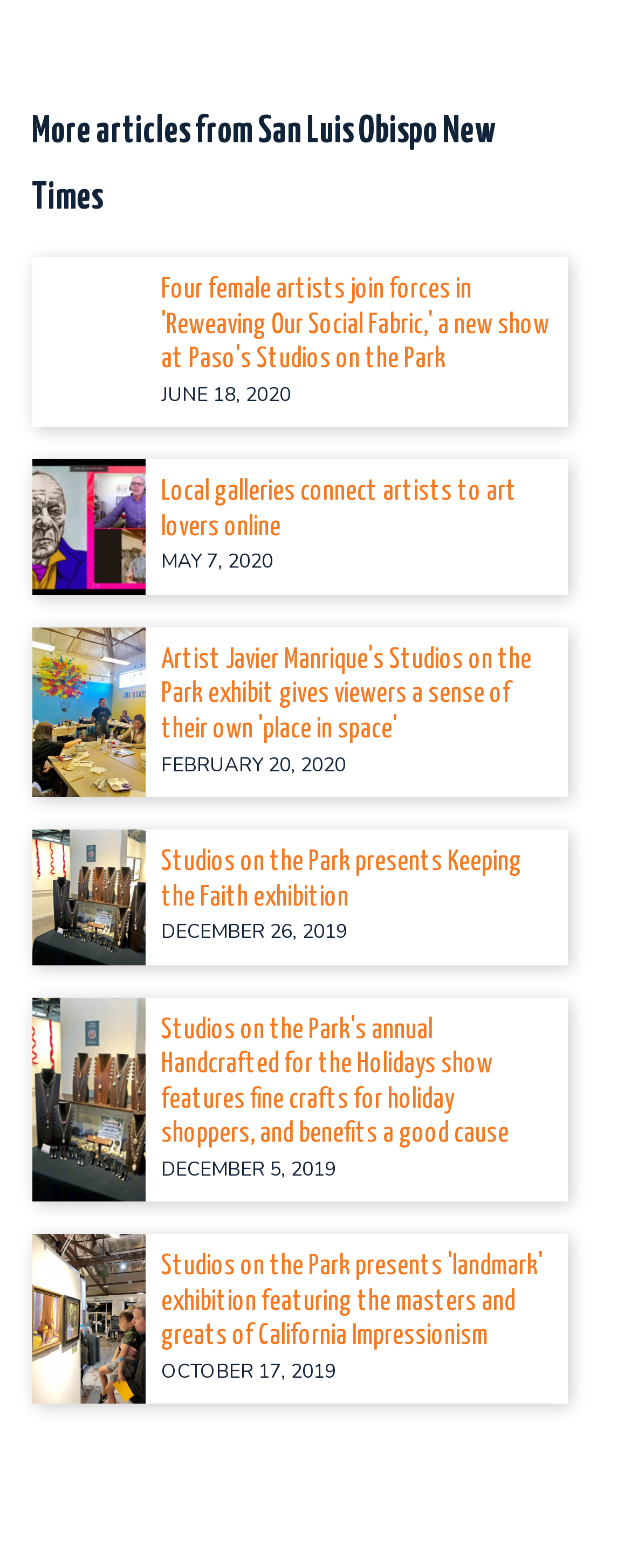Please determine the bounding box coordinates of the area that needs to be clicked to complete this task: 'Learn about 'Keeping the Faith' exhibition'. The coordinates must be four float numbers between 0 and 1, formatted as [left, top, right, bottom].

[0.255, 0.539, 0.873, 0.584]